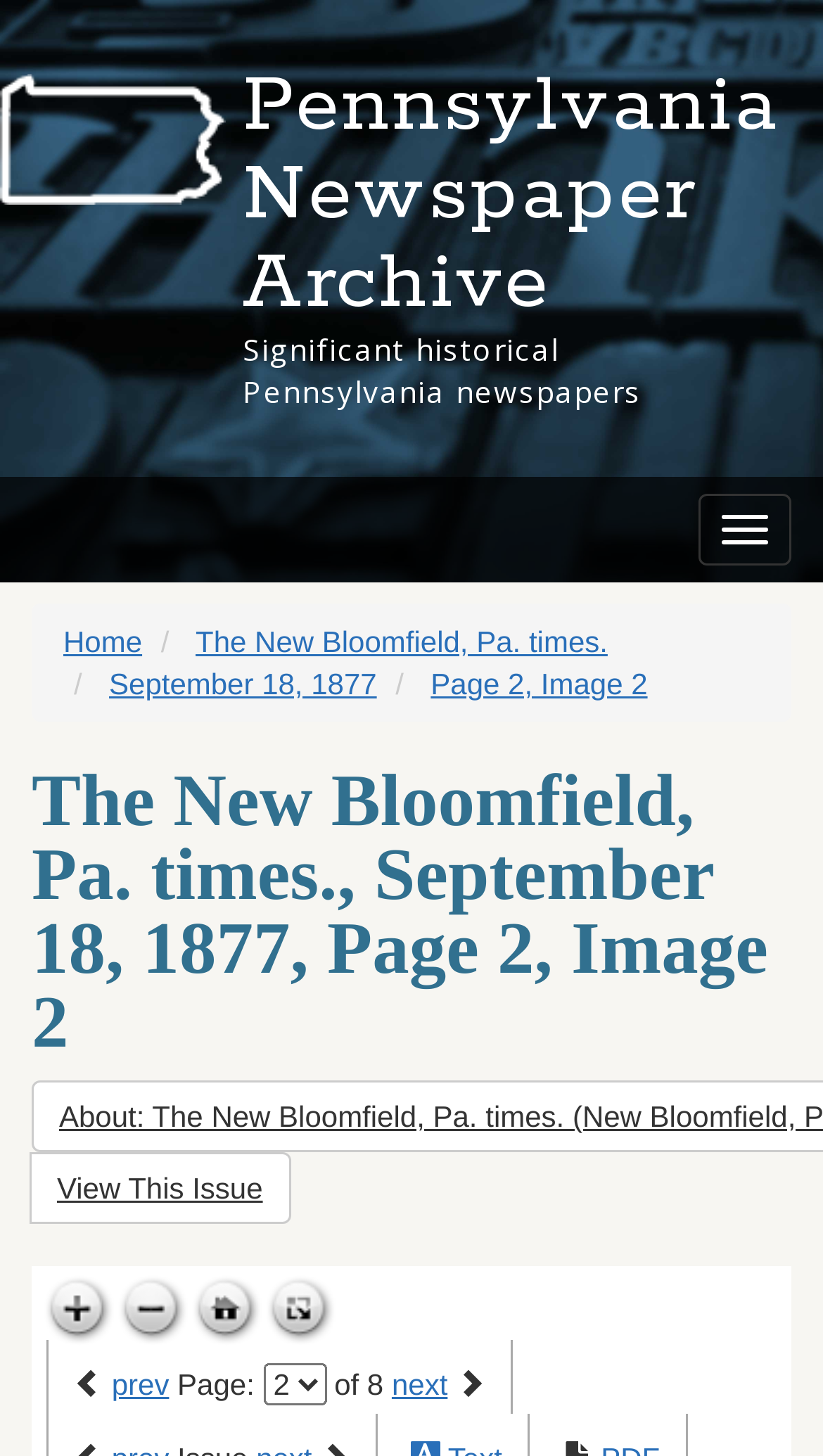Give a one-word or short-phrase answer to the following question: 
What can be done with the 'View This Issue' button?

View the newspaper issue